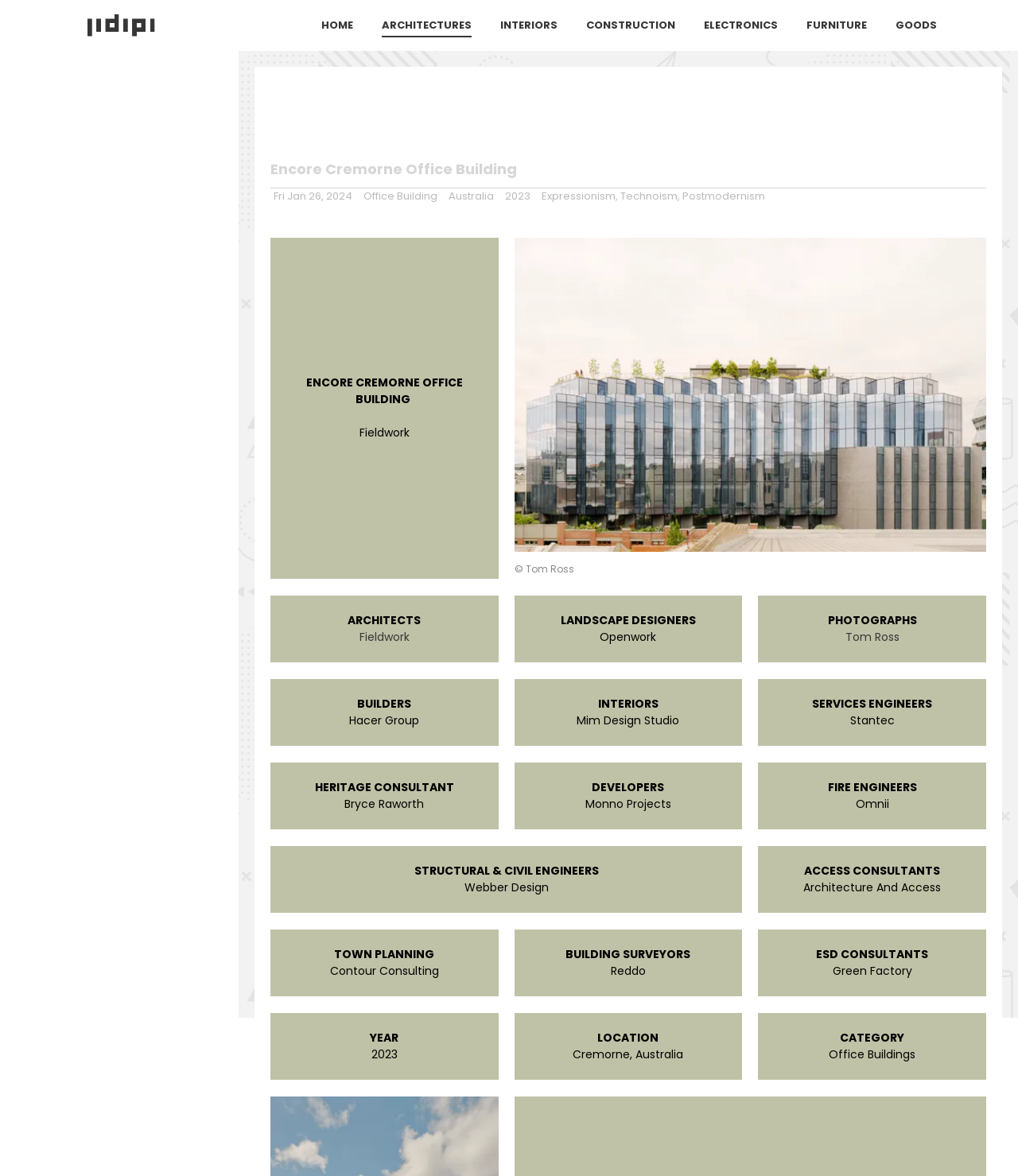Provide the bounding box coordinates of the UI element this sentence describes: "Blog".

None